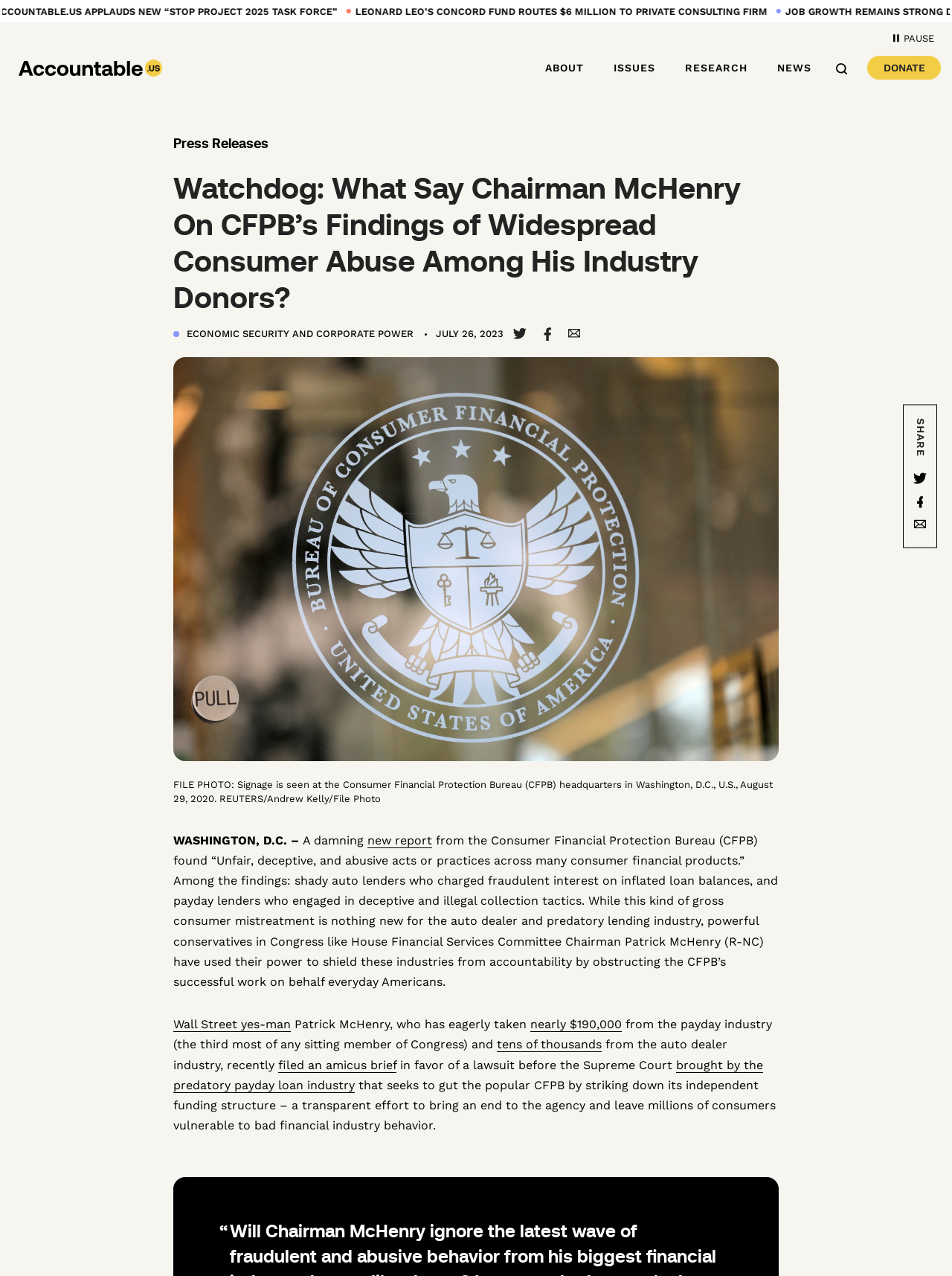Can you determine the bounding box coordinates of the area that needs to be clicked to fulfill the following instruction: "Click the 'new report' link"?

[0.386, 0.653, 0.454, 0.665]